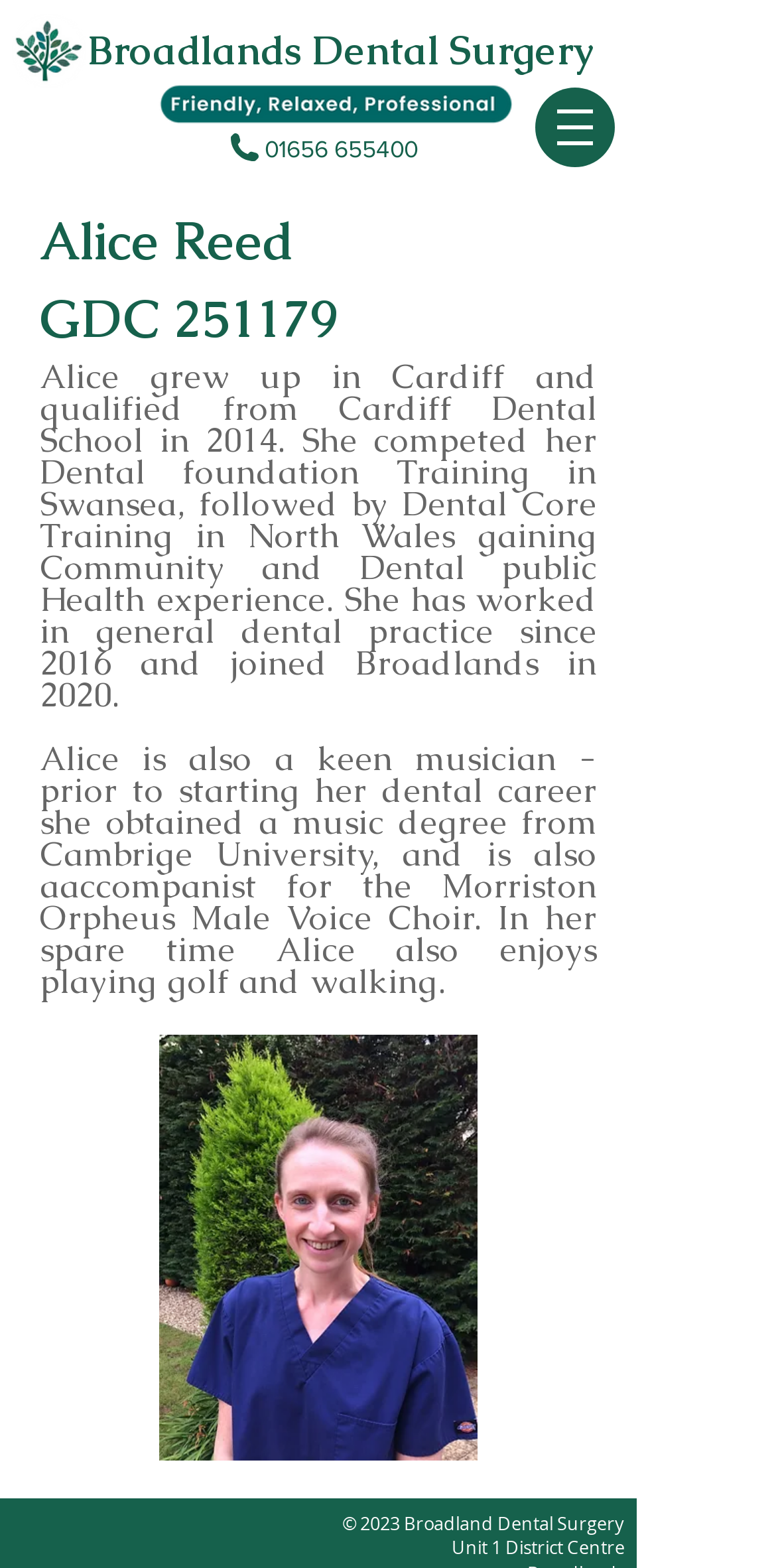What is Alice's profession?
Using the screenshot, give a one-word or short phrase answer.

Dentist